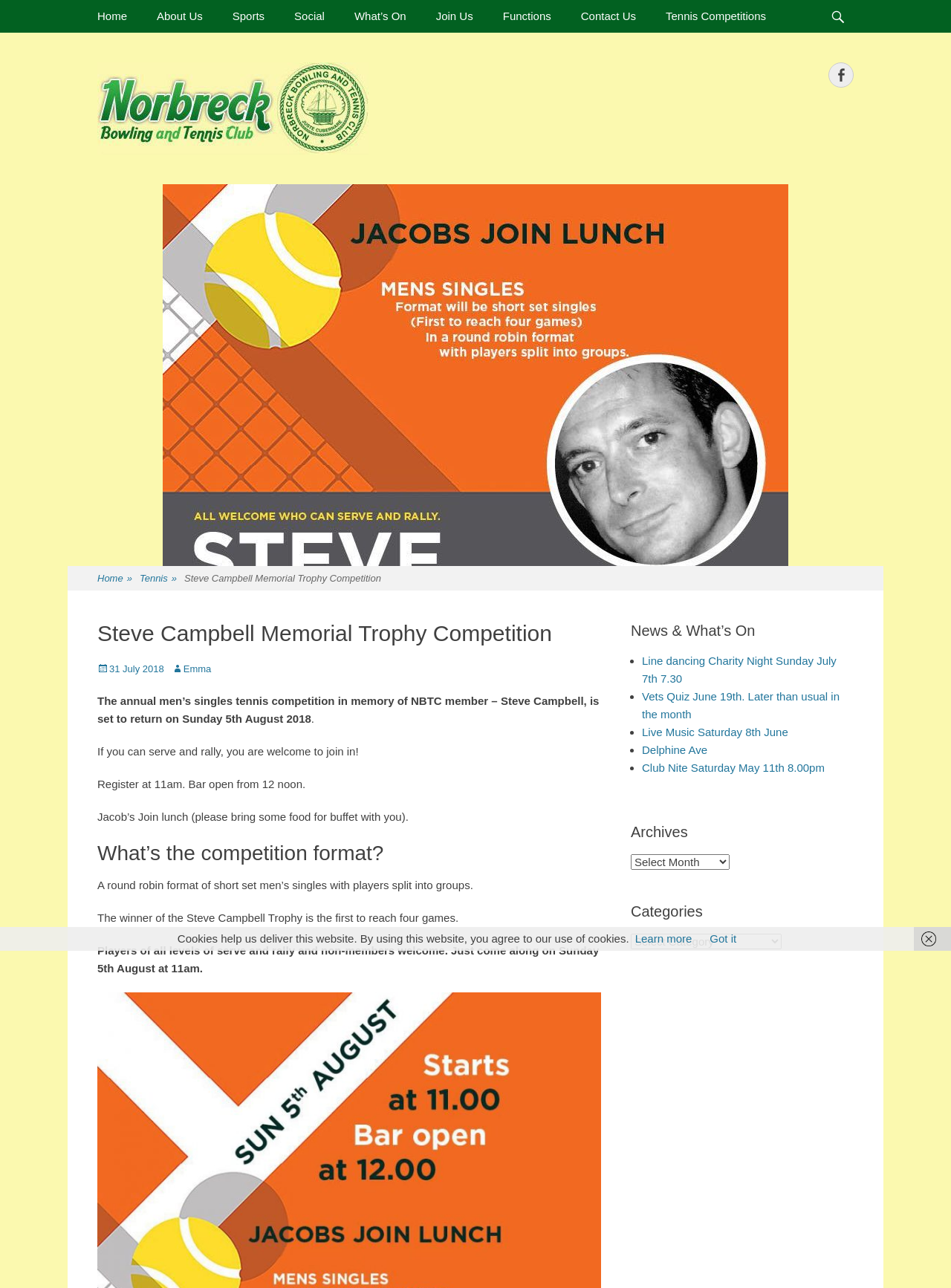Determine and generate the text content of the webpage's headline.

Norbreck Bowling and Tennis Club